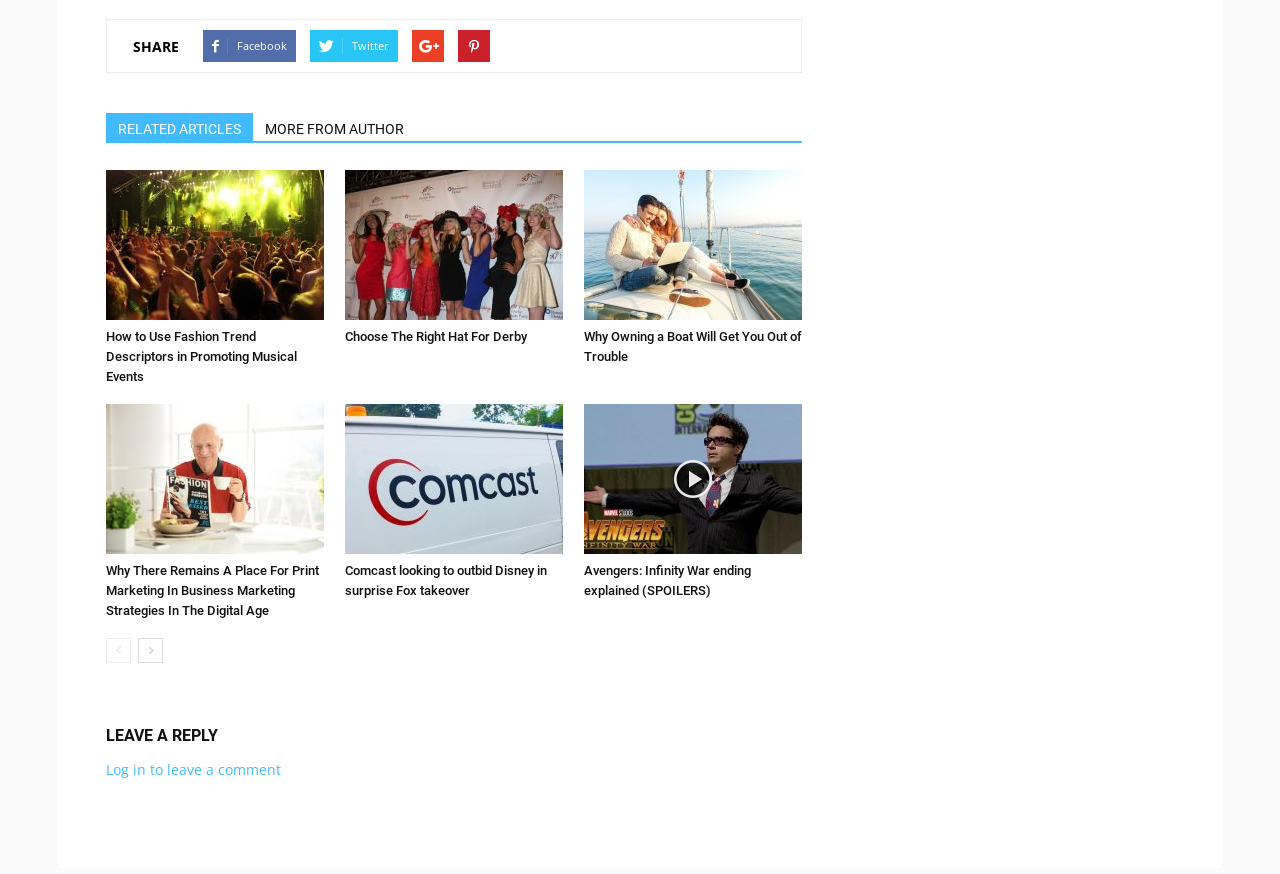Find the bounding box coordinates of the area that needs to be clicked in order to achieve the following instruction: "Leave a reply". The coordinates should be specified as four float numbers between 0 and 1, i.e., [left, top, right, bottom].

[0.083, 0.825, 0.627, 0.86]